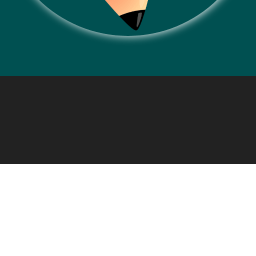Give a short answer using one word or phrase for the question:
What is the significance of the sharpened tip of the pencil?

Readiness for writing